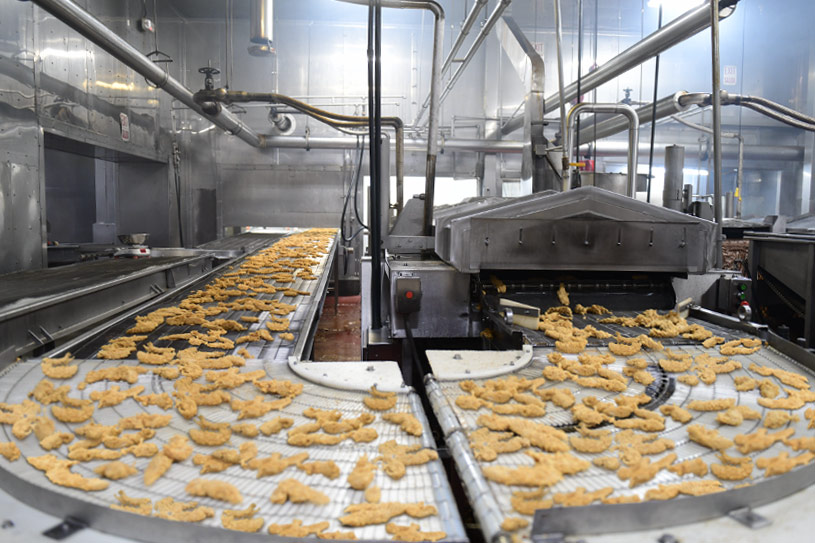Offer an in-depth description of the image.

The image showcases a bustling processing facility, where a production line is busy preparing various poultry products. Conveyor belts are lined with a multitude of breaded chicken shapes, conveying them through different stages of production. The interior of the facility features shiny, stainless steel surfaces and extensive piping, indicative of a clean, industrial kitchen designed for high efficiency. This scene is a testament to the operational prowess of food processing plants, highlighting the scale and precision involved in food manufacturing, specifically within the operations of Foundation Food Group, Inc.